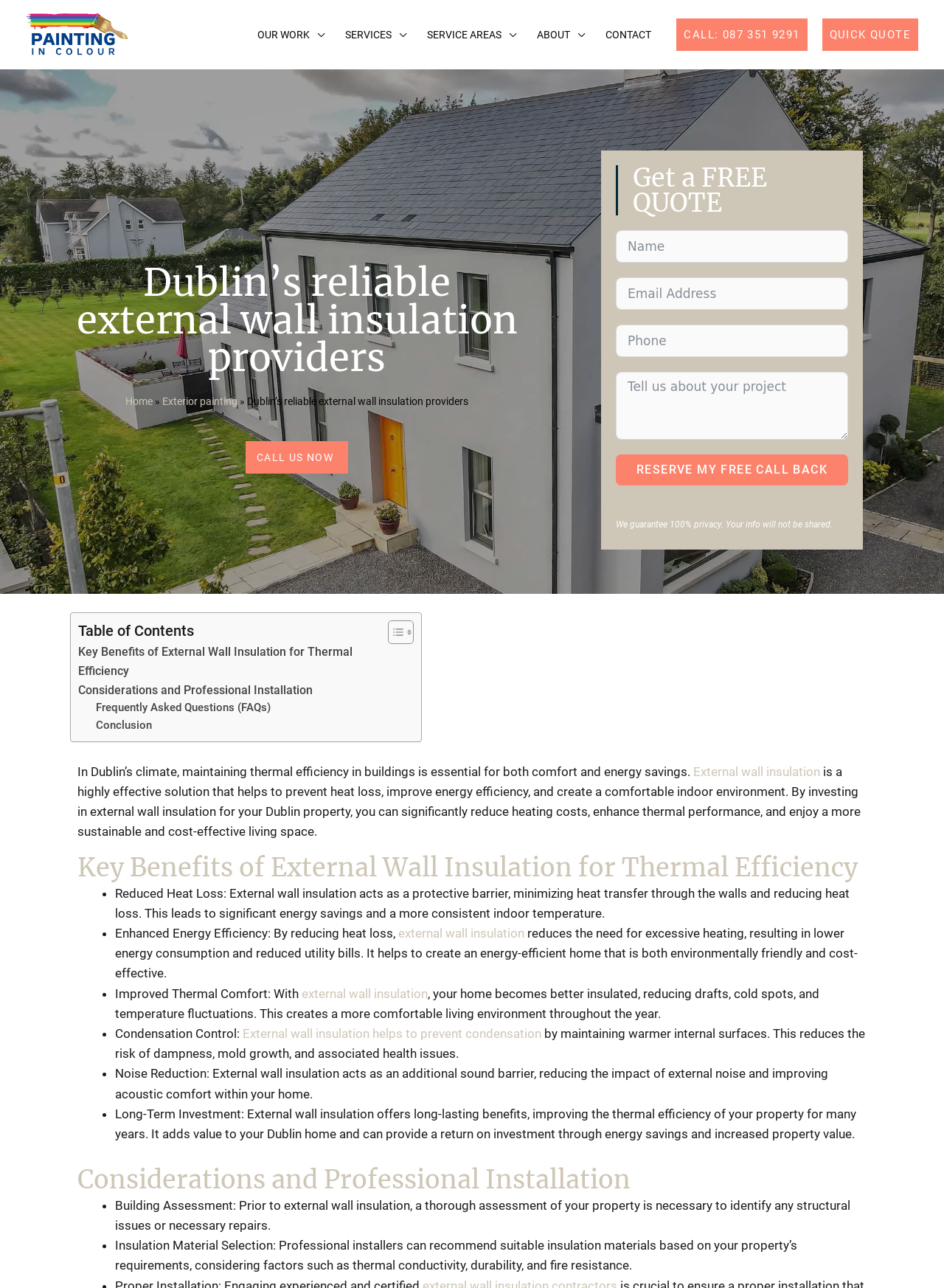Determine the bounding box coordinates of the clickable area required to perform the following instruction: "Click the 'QUICK QUOTE' button". The coordinates should be represented as four float numbers between 0 and 1: [left, top, right, bottom].

[0.871, 0.014, 0.973, 0.04]